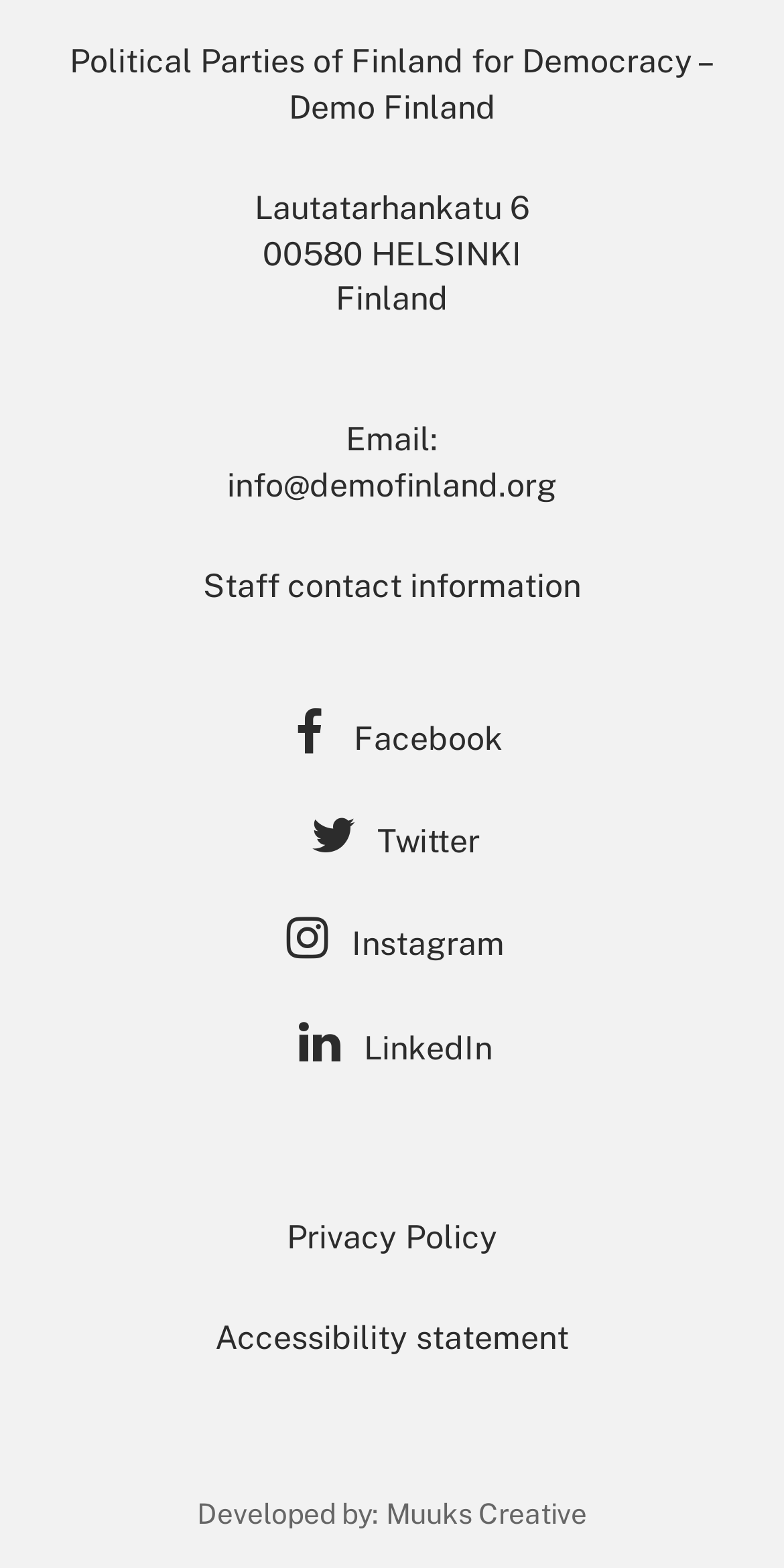Please reply to the following question using a single word or phrase: 
What is the email address of Demo Finland?

info@demofinland.org